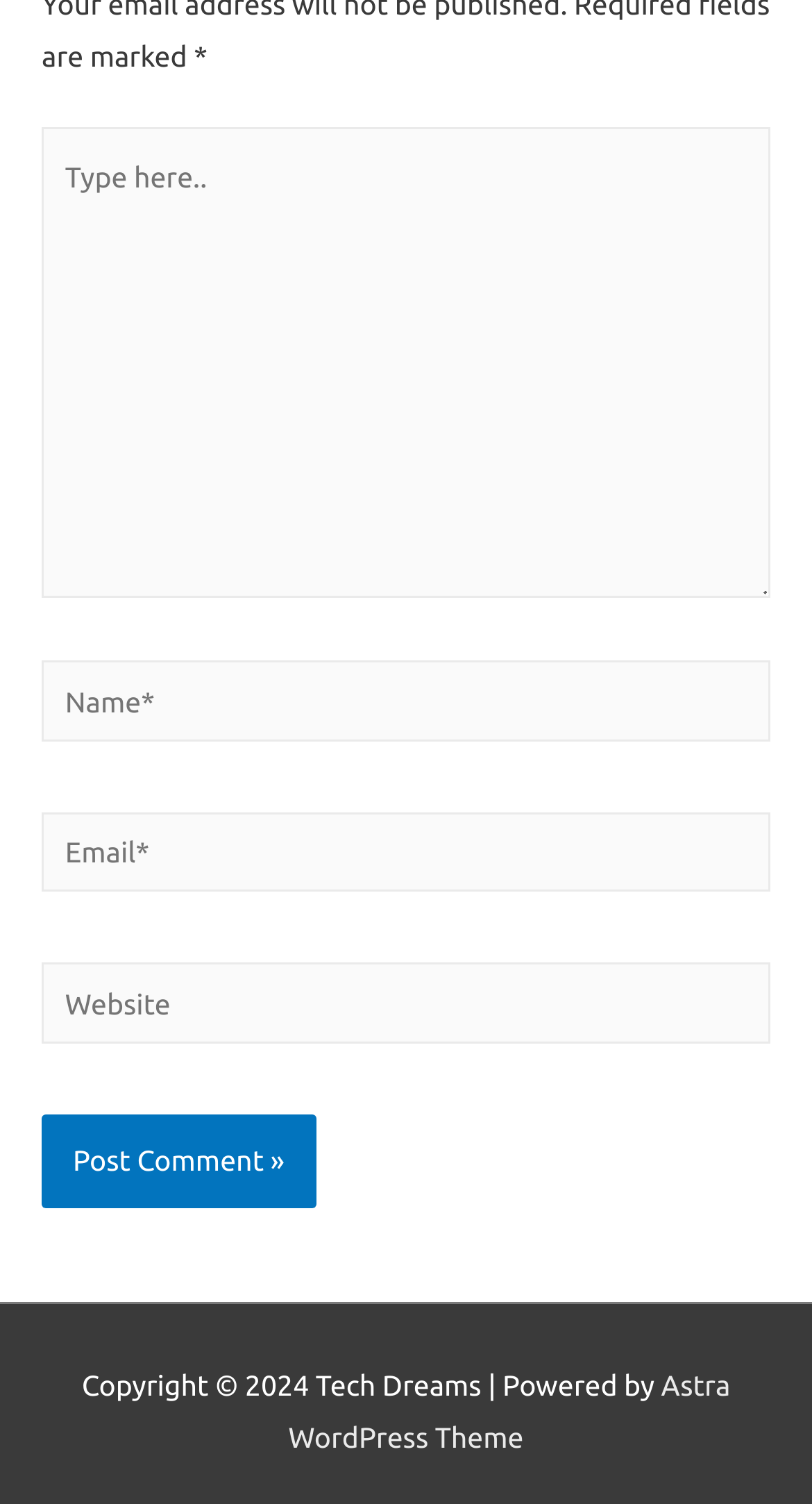Show the bounding box coordinates for the HTML element described as: "Press Release".

None